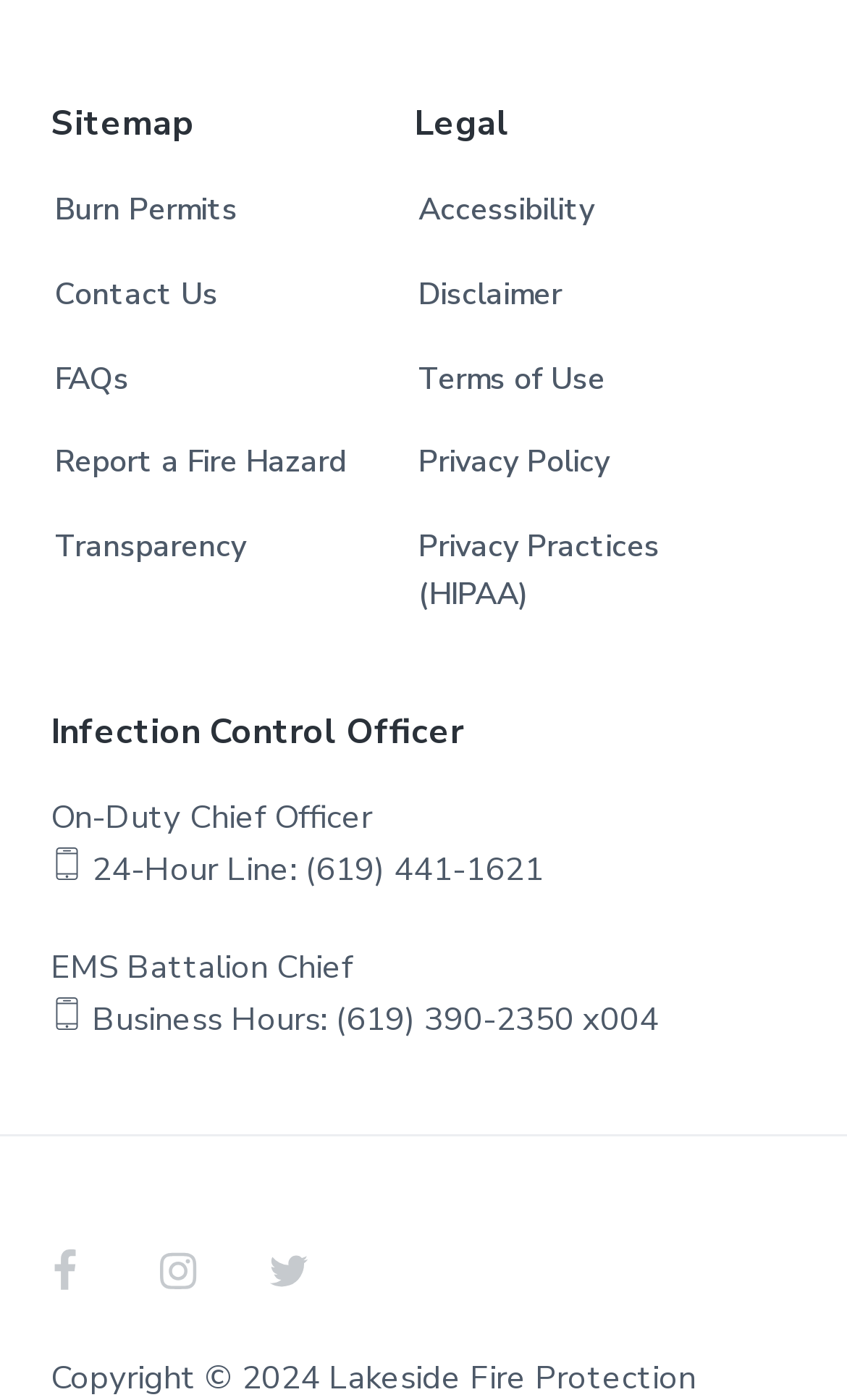Find the bounding box coordinates for the HTML element described in this sentence: "Terms of Use". Provide the coordinates as four float numbers between 0 and 1, in the format [left, top, right, bottom].

[0.494, 0.254, 0.714, 0.289]